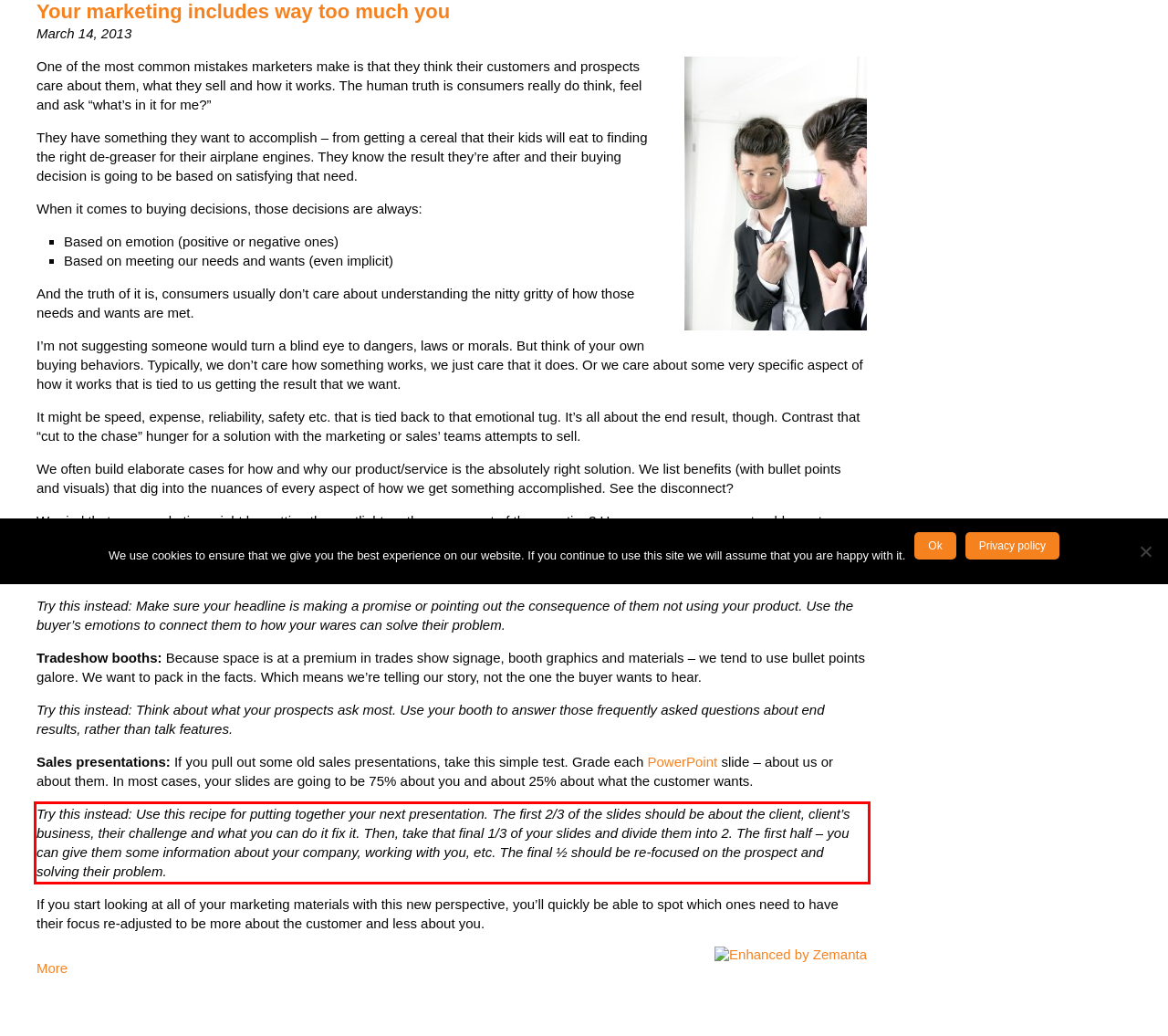Please take the screenshot of the webpage, find the red bounding box, and generate the text content that is within this red bounding box.

Try this instead: Use this recipe for putting together your next presentation. The first 2/3 of the slides should be about the client, client’s business, their challenge and what you can do it fix it. Then, take that final 1/3 of your slides and divide them into 2. The first half – you can give them some information about your company, working with you, etc. The final ½ should be re-focused on the prospect and solving their problem.